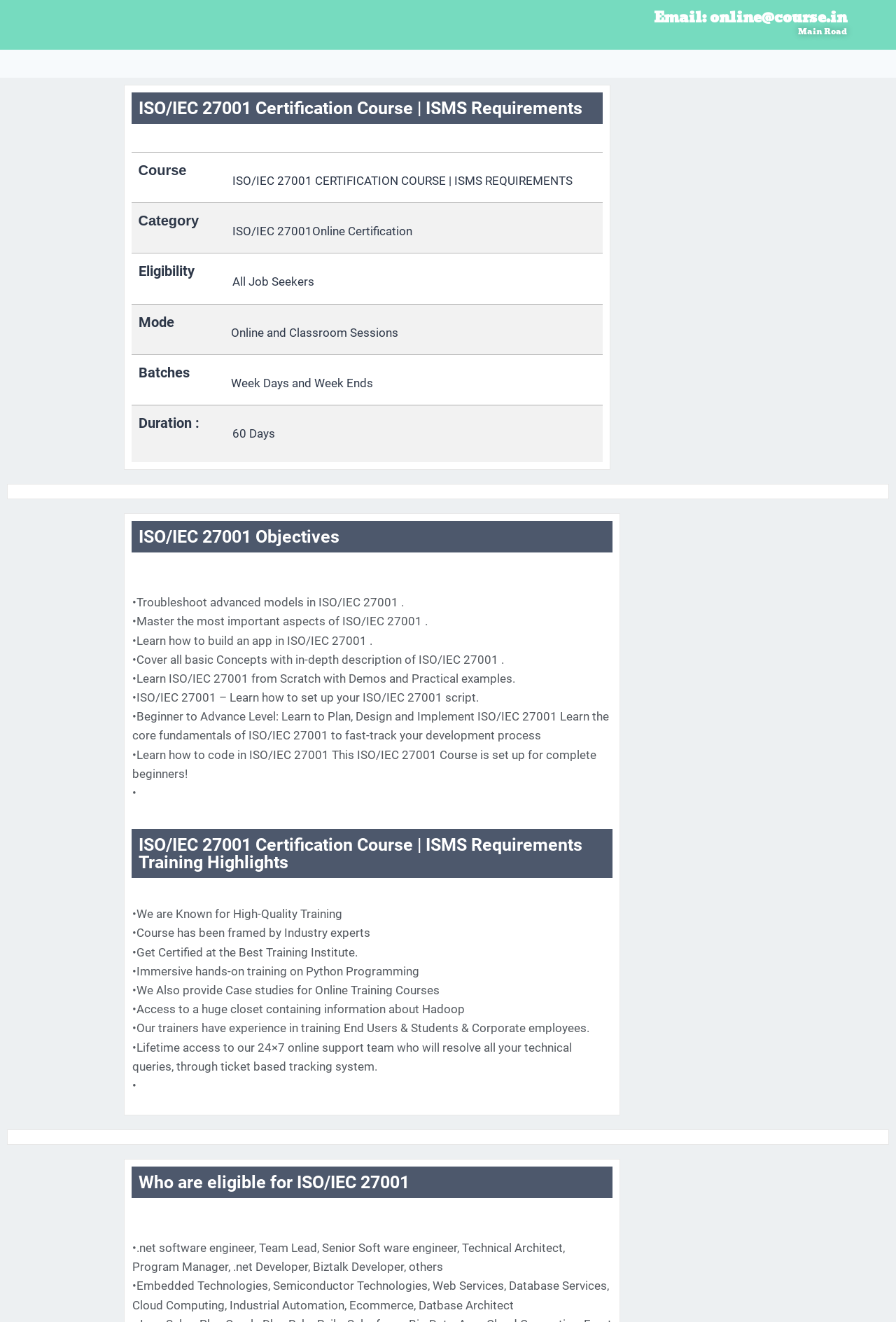Give a one-word or short phrase answer to the question: 
What is the duration of the ISO/IEC 27001 certification course?

60 Days